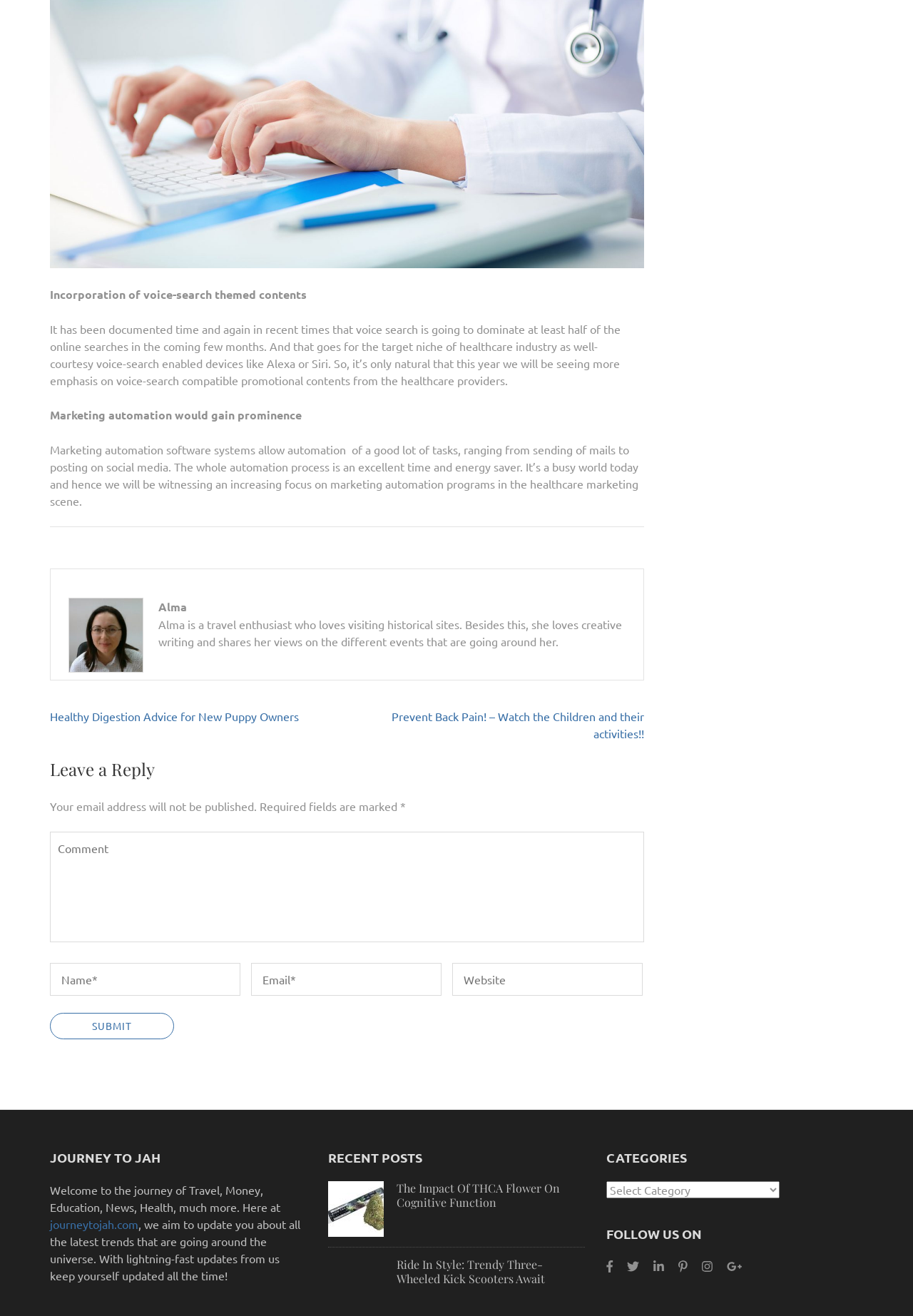What is the name of the website?
Can you provide a detailed and comprehensive answer to the question?

The answer can be found in the heading section where it says 'Welcome to the journey of Travel, Money, Education, News, Health, much more. Here at journeytojah.com...'.